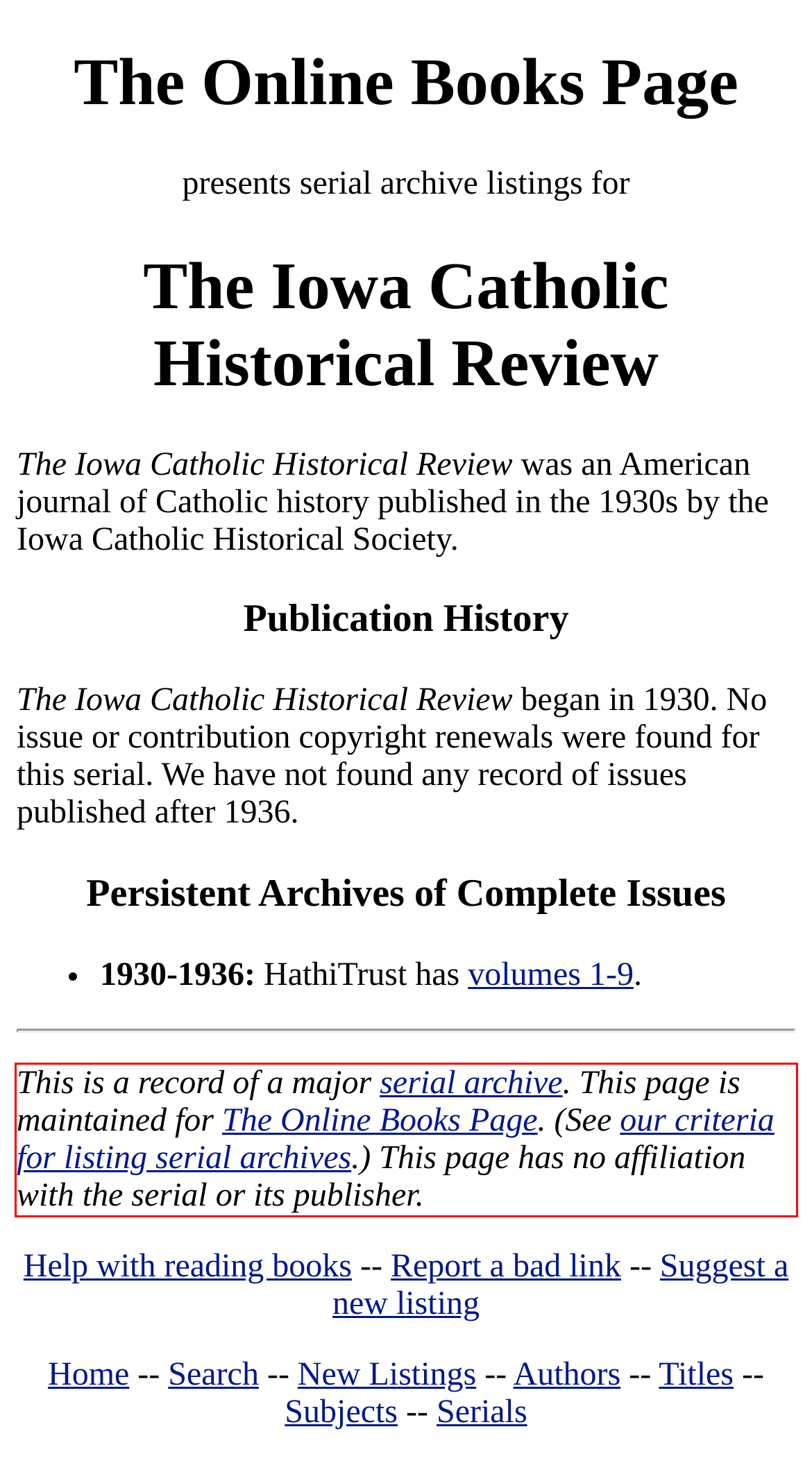You are given a screenshot showing a webpage with a red bounding box. Perform OCR to capture the text within the red bounding box.

This is a record of a major serial archive. This page is maintained for The Online Books Page. (See our criteria for listing serial archives.) This page has no affiliation with the serial or its publisher.